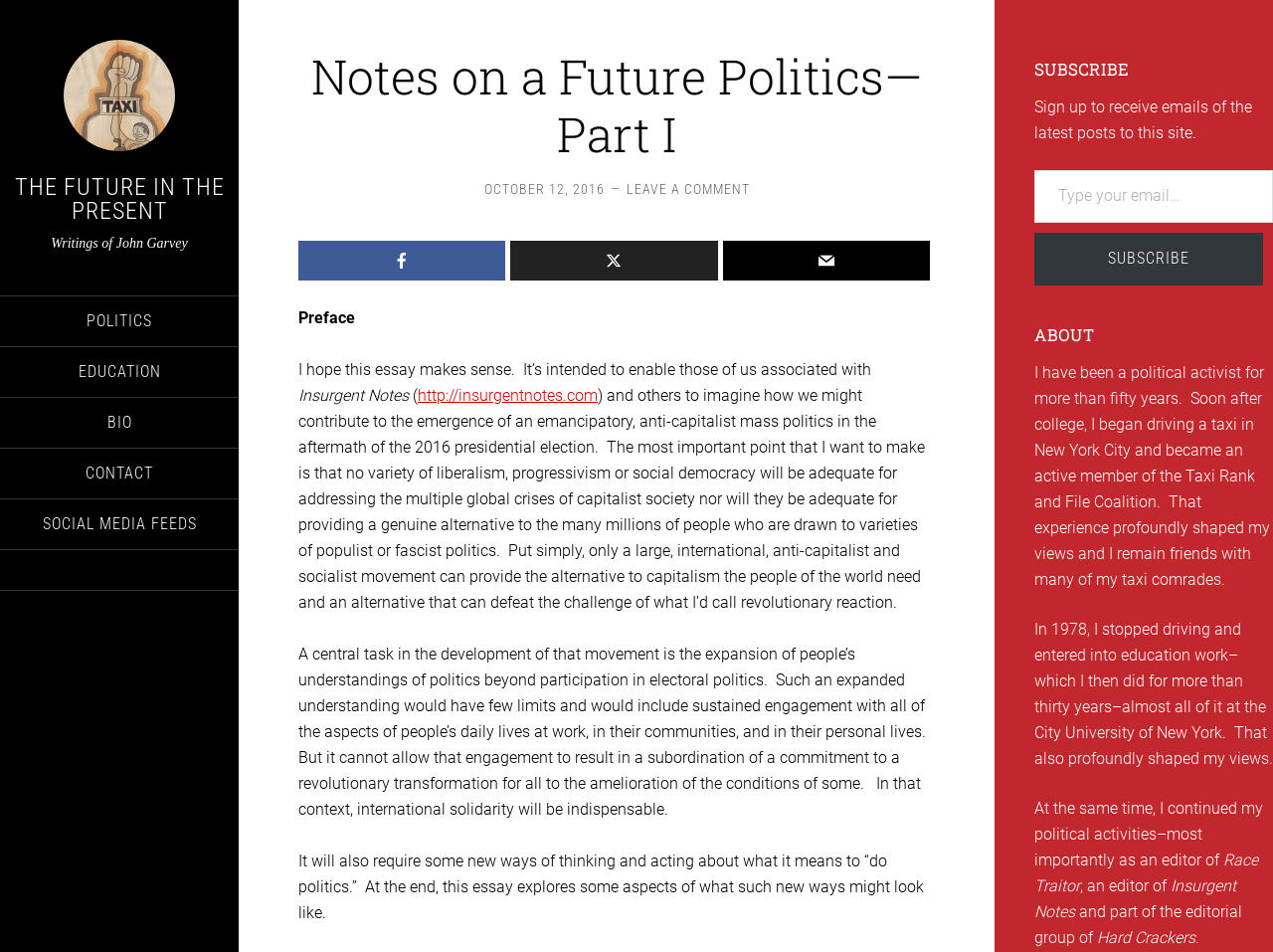Provide the bounding box coordinates of the HTML element this sentence describes: "Leave a Comment".

[0.492, 0.19, 0.589, 0.207]